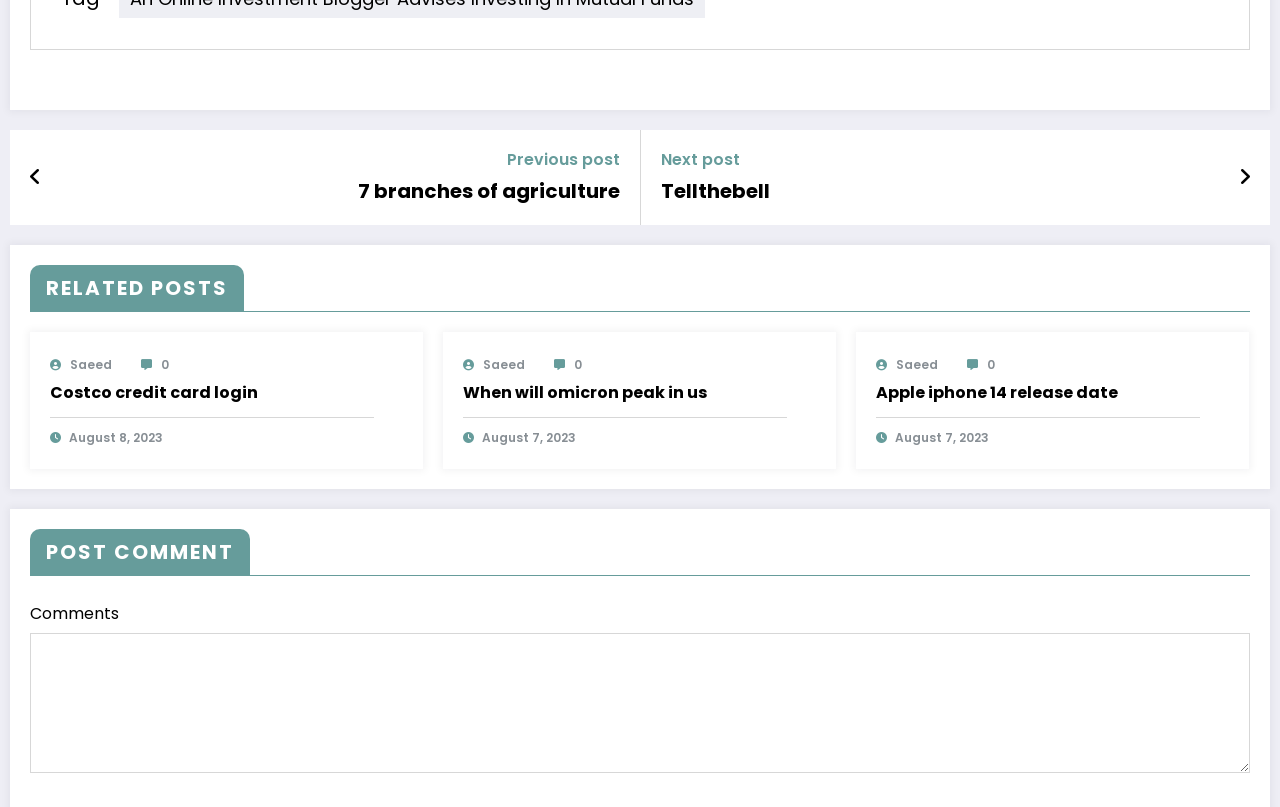Please provide the bounding box coordinates for the element that needs to be clicked to perform the following instruction: "Enter a comment in the 'Comments' textbox". The coordinates should be given as four float numbers between 0 and 1, i.e., [left, top, right, bottom].

[0.023, 0.785, 0.977, 0.958]